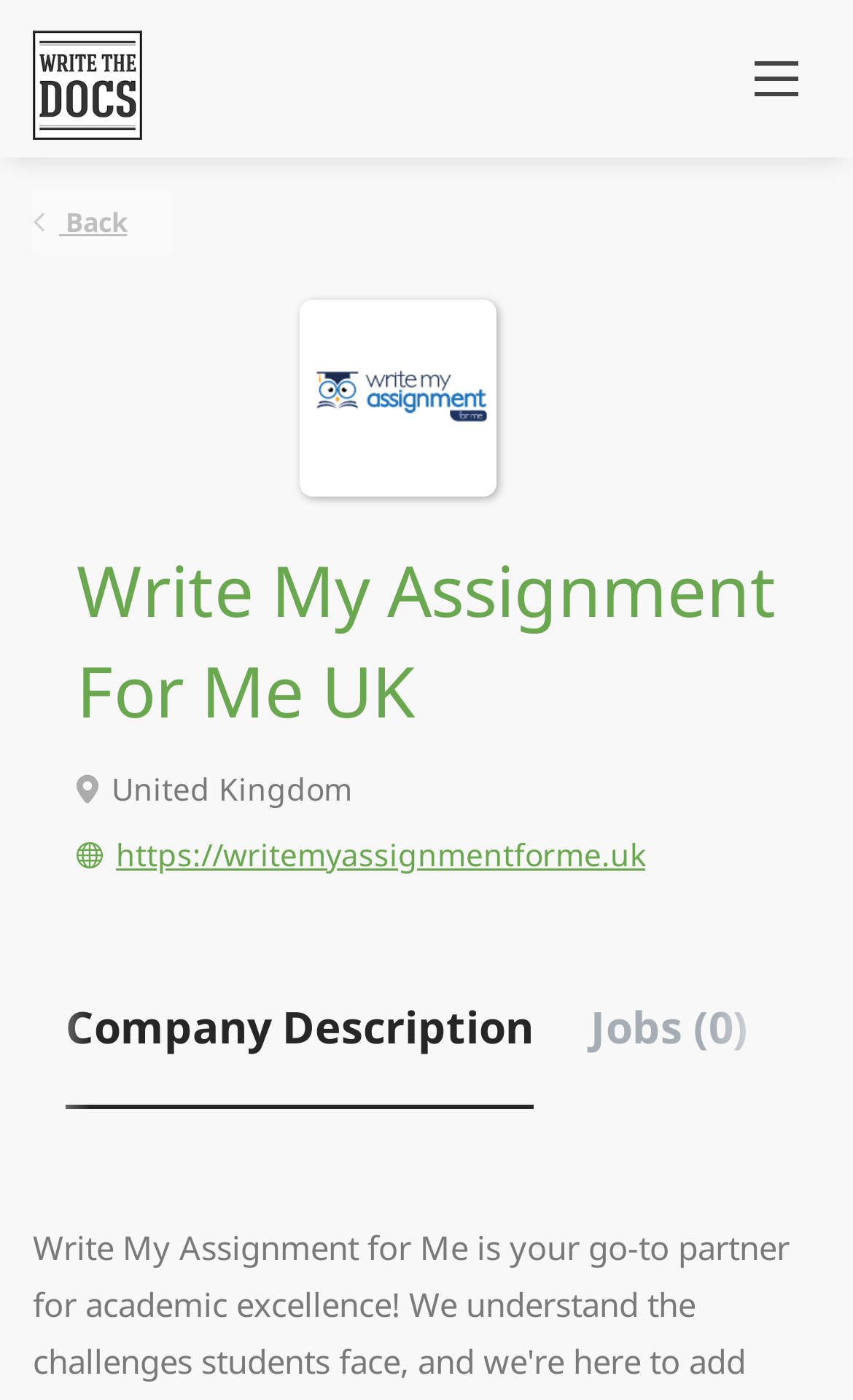Based on the description "Jobs (0)", find the bounding box of the specified UI element.

[0.692, 0.712, 0.877, 0.792]